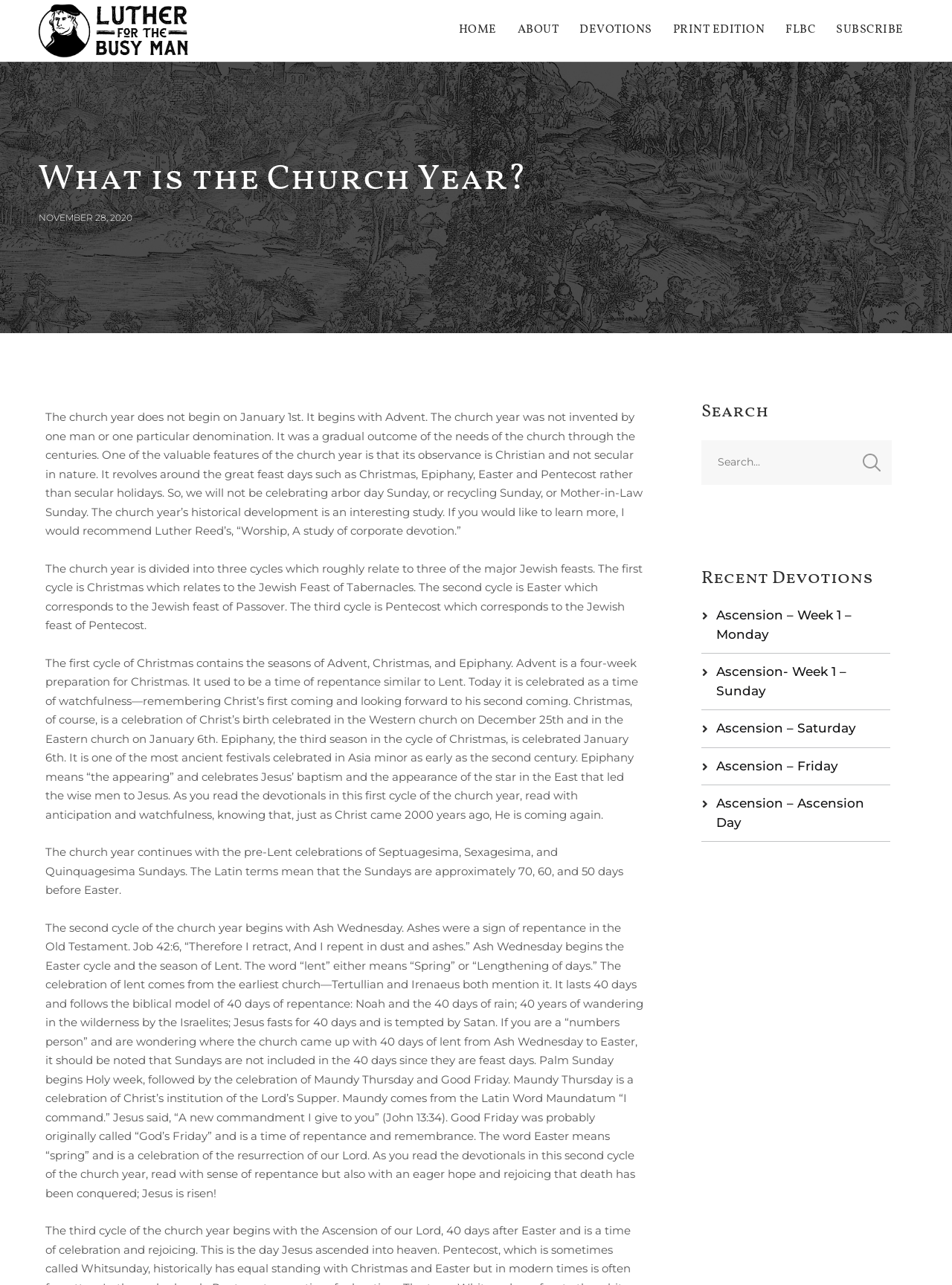How many recent devotions are listed?
Based on the image, provide your answer in one word or phrase.

5